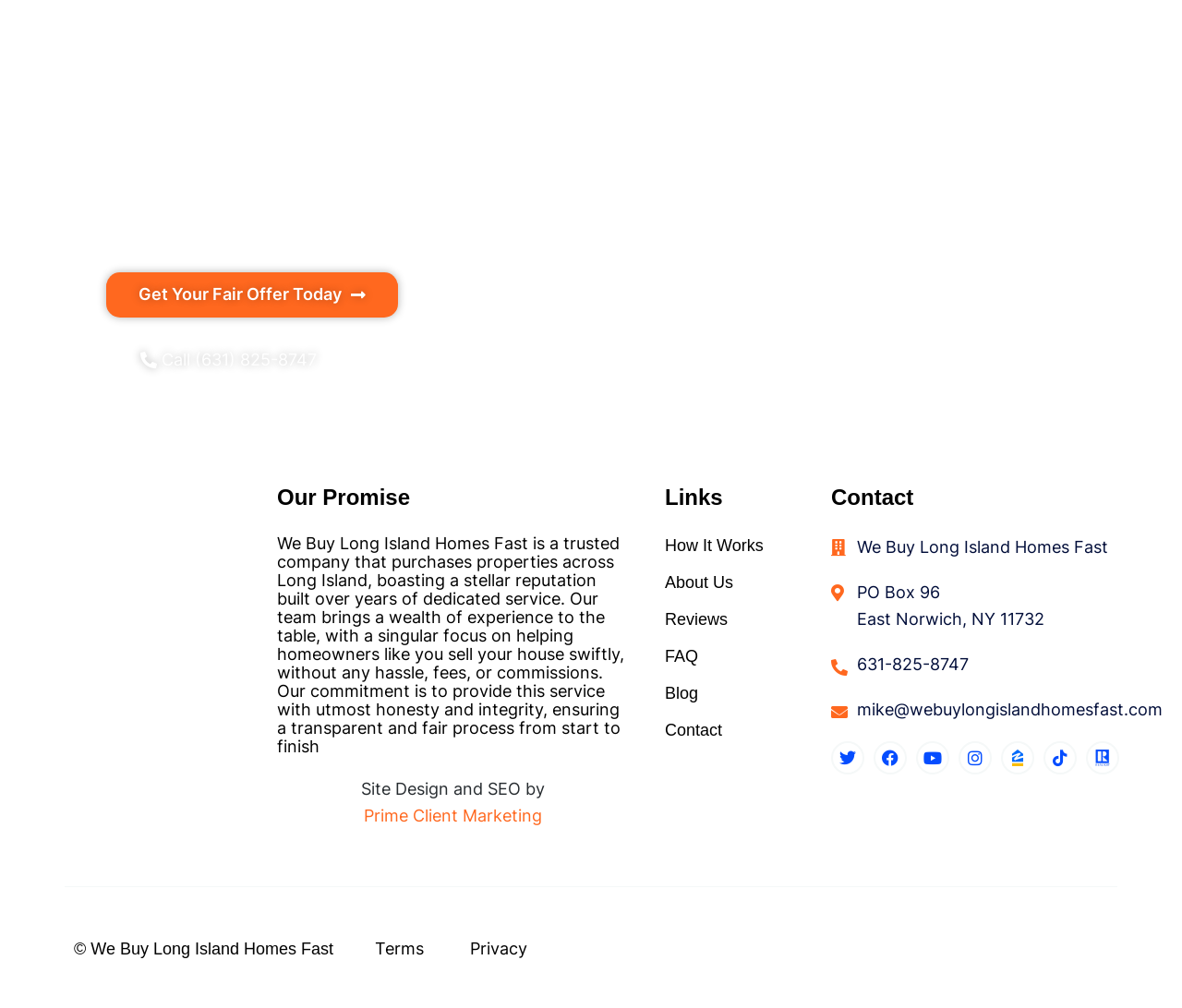Locate the bounding box coordinates of the region to be clicked to comply with the following instruction: "Read reviews". The coordinates must be four float numbers between 0 and 1, in the form [left, top, right, bottom].

[0.562, 0.596, 0.672, 0.633]